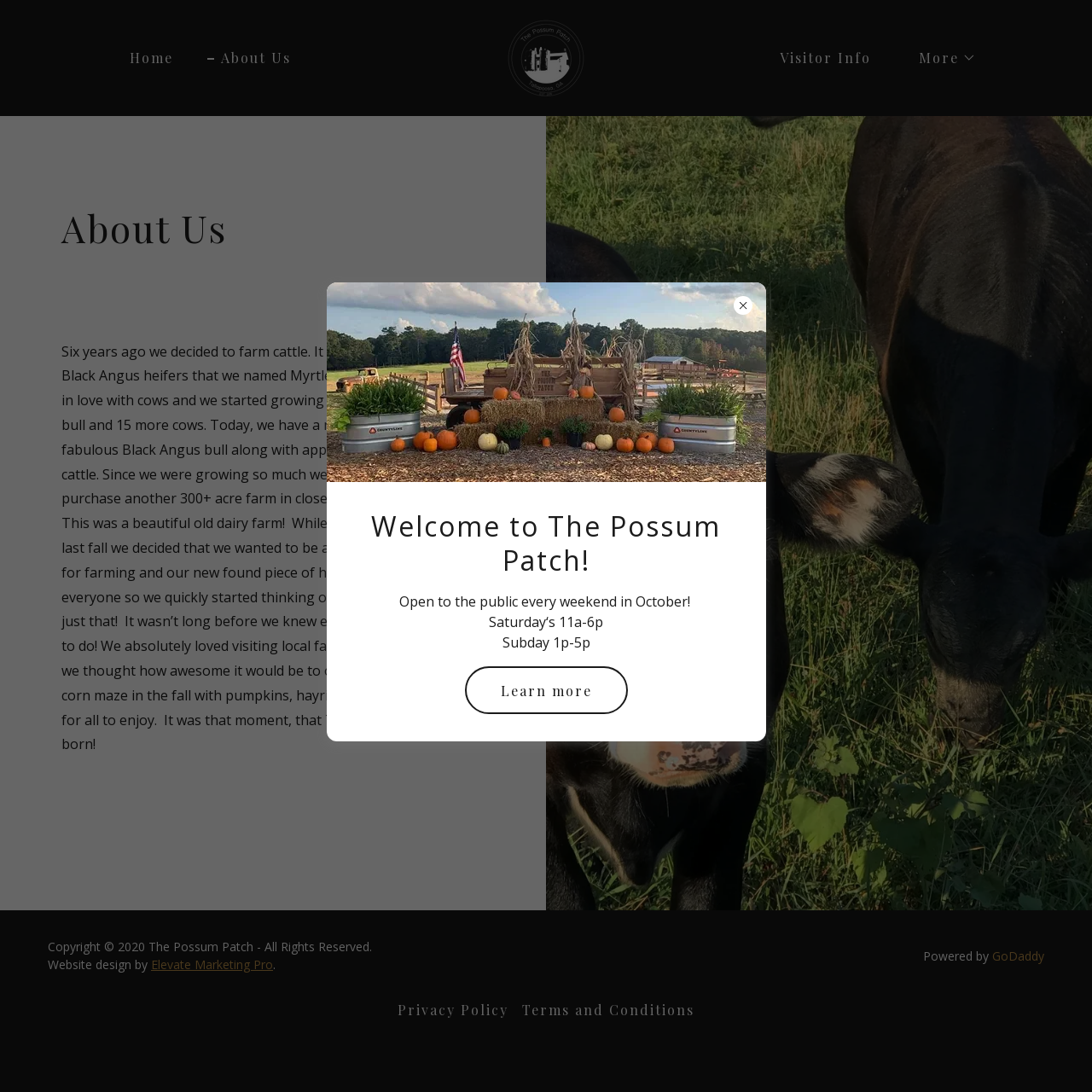Please find the bounding box coordinates of the element that must be clicked to perform the given instruction: "Explore more options". The coordinates should be four float numbers from 0 to 1, i.e., [left, top, right, bottom].

[0.829, 0.044, 0.894, 0.062]